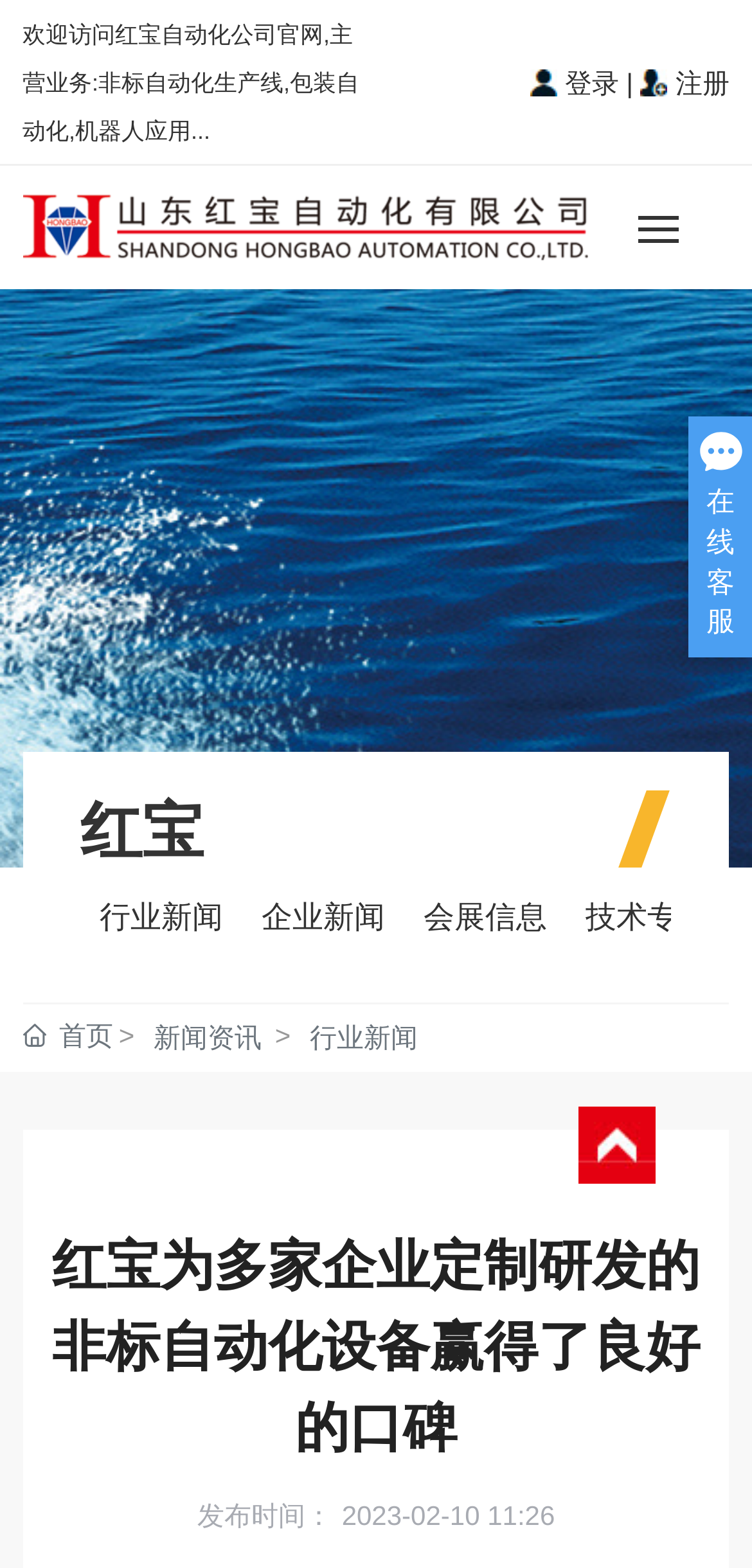Please provide the bounding box coordinates for the element that needs to be clicked to perform the instruction: "Go to the top of the page". The coordinates must consist of four float numbers between 0 and 1, formatted as [left, top, right, bottom].

[0.769, 0.719, 0.872, 0.739]